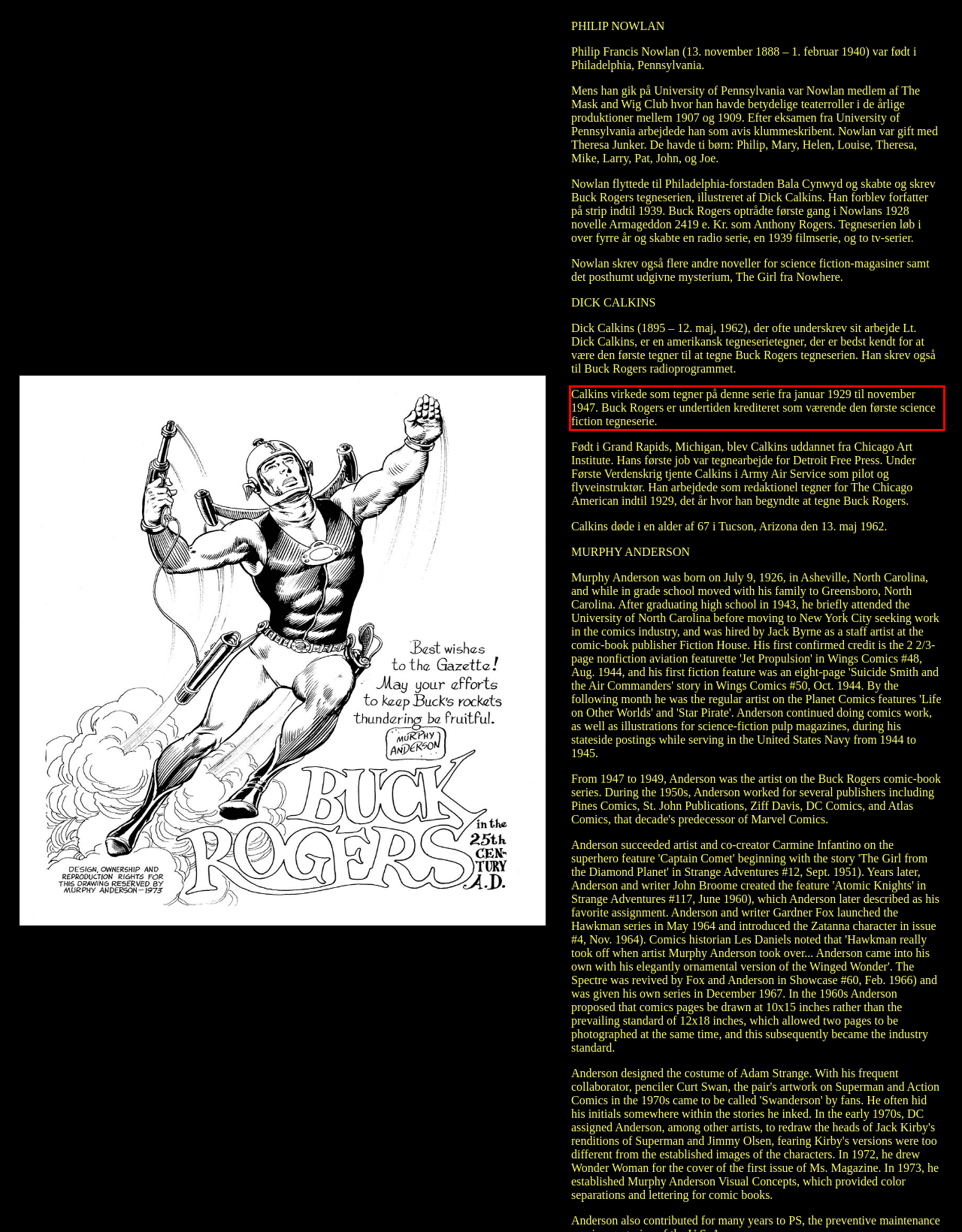Using the provided screenshot, read and generate the text content within the red-bordered area.

Calkins virkede som tegner på denne serie fra januar 1929 til november 1947. Buck Rogers er undertiden krediteret som værende den første science fiction tegneserie.